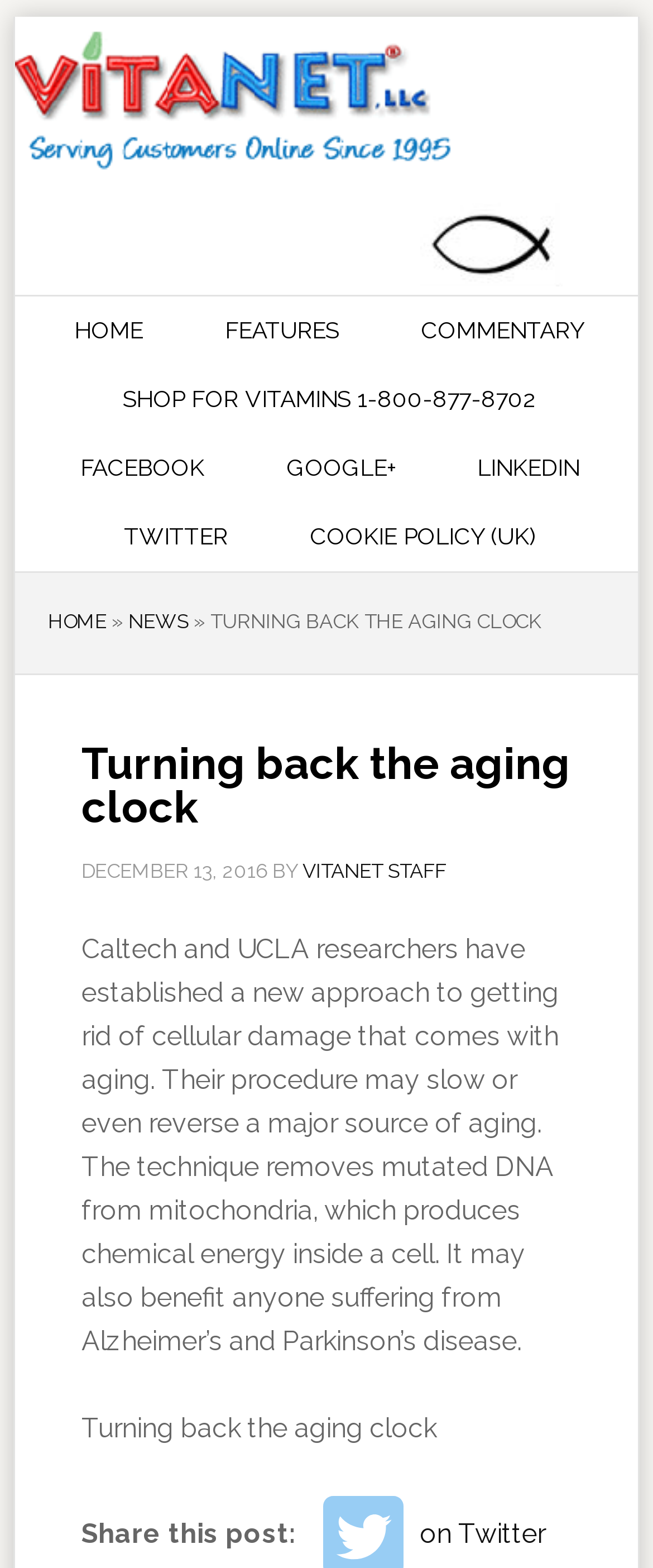Can you look at the image and give a comprehensive answer to the question:
What is the topic of the article?

The topic of the article is aging, as indicated by the title 'Turning back the aging clock' and the content of the article, which discusses a new approach to getting rid of cellular damage that comes with aging.